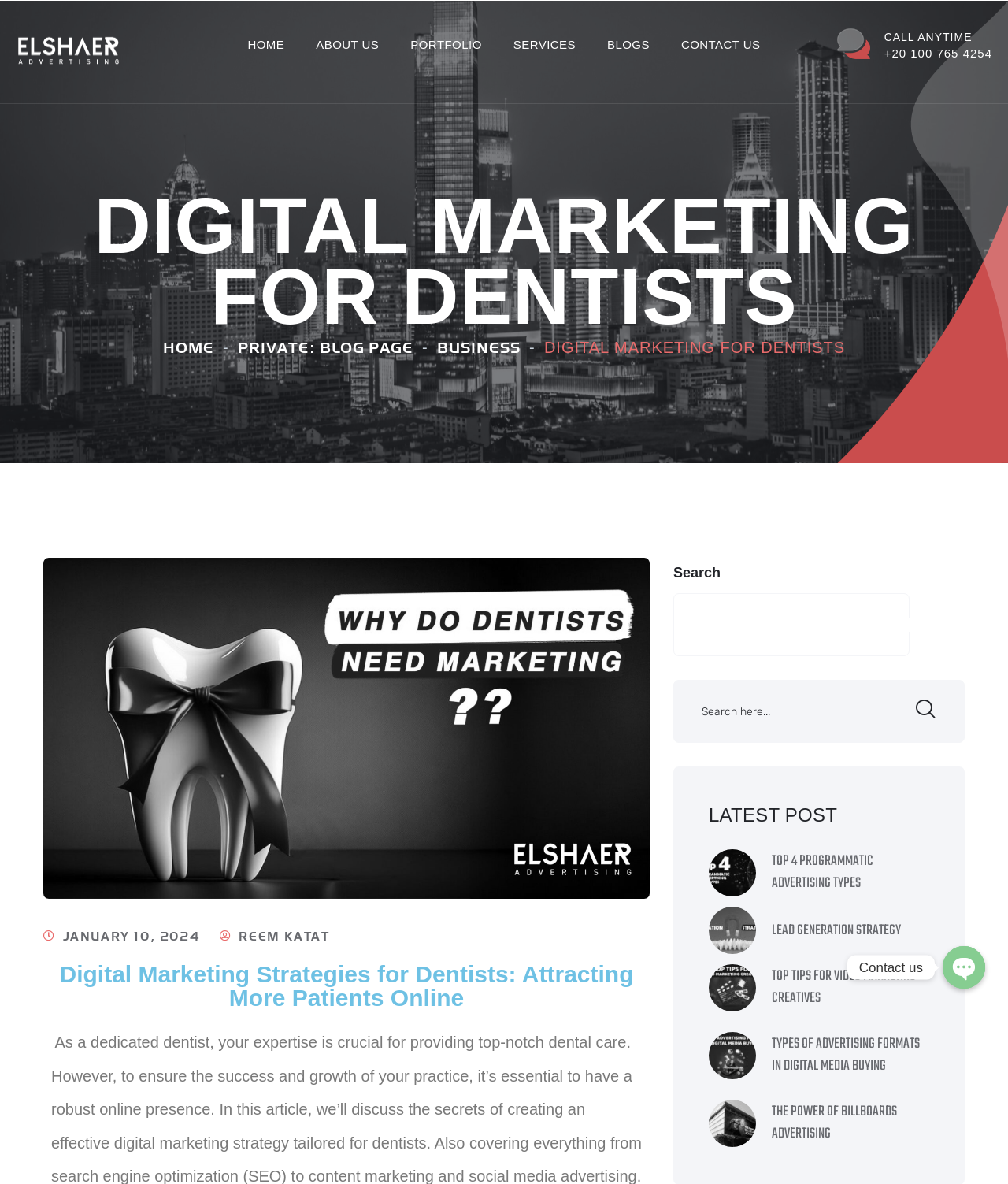Please find the bounding box coordinates of the element's region to be clicked to carry out this instruction: "Read 'The Collection'".

None